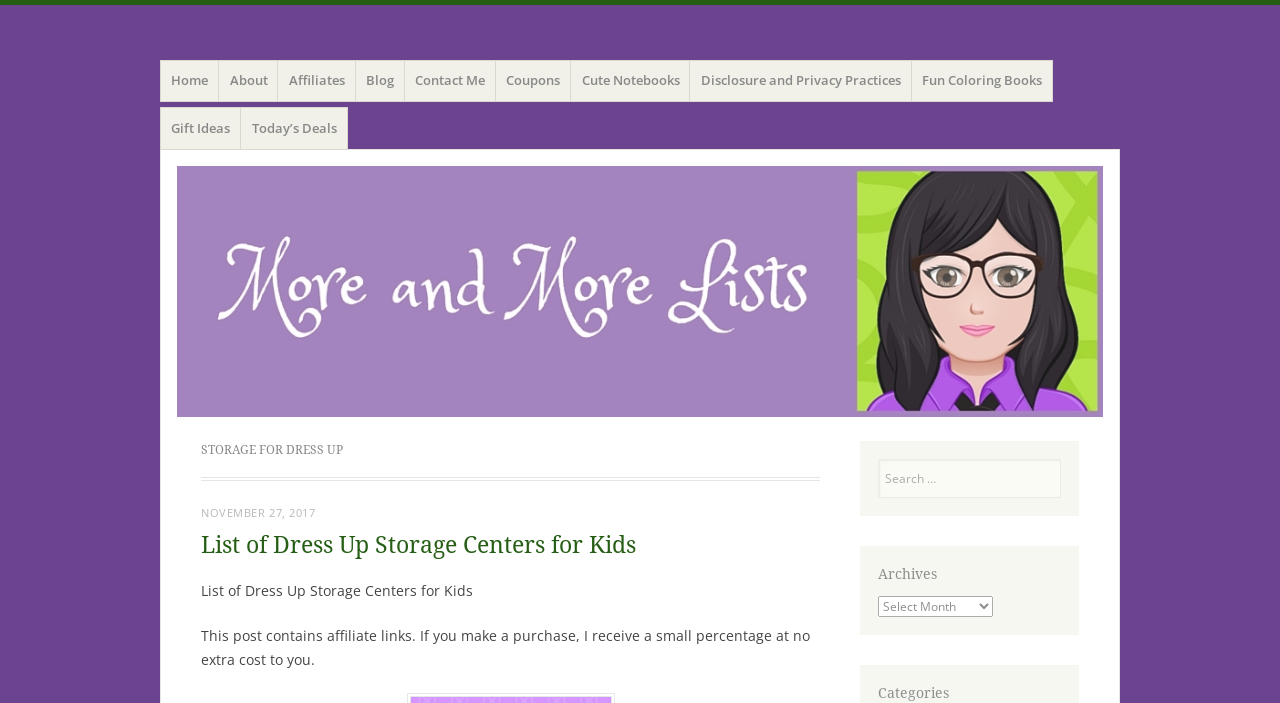Please predict the bounding box coordinates (top-left x, top-left y, bottom-right x, bottom-right y) for the UI element in the screenshot that fits the description: parent_node: Search name="s" placeholder="Search …"

[0.686, 0.654, 0.829, 0.708]